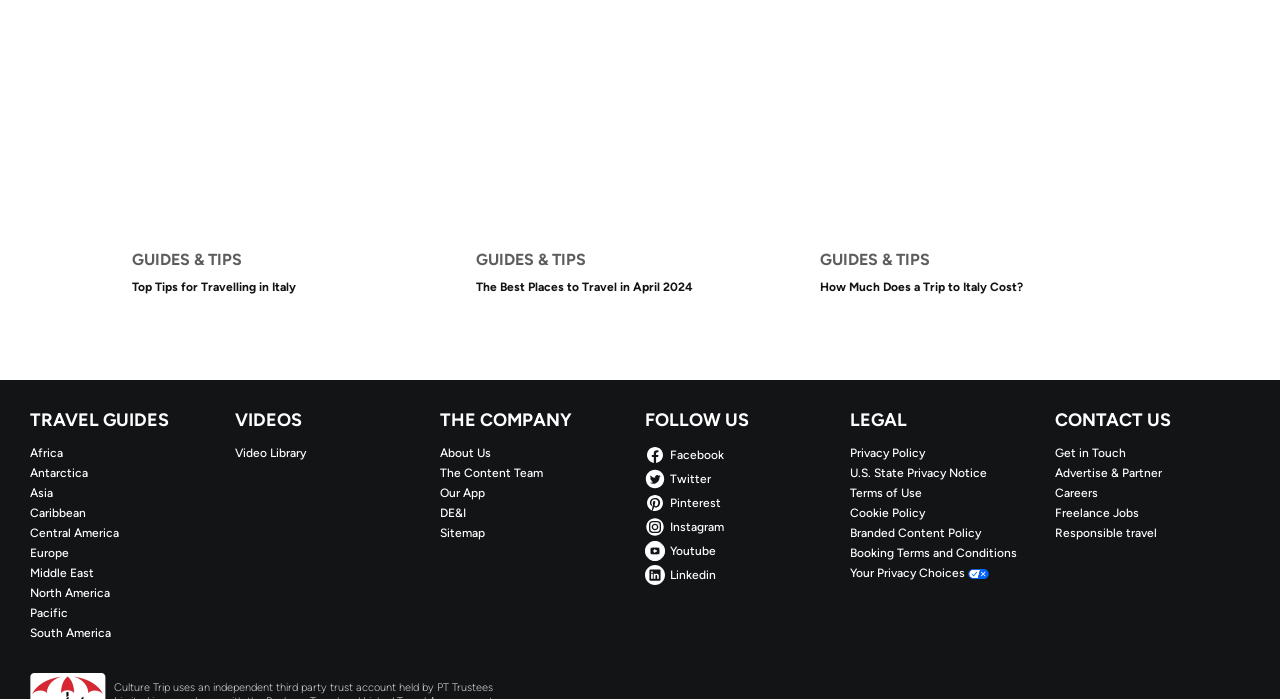Kindly provide the bounding box coordinates of the section you need to click on to fulfill the given instruction: "Learn about the company's 'DE&I' policy".

[0.344, 0.722, 0.496, 0.745]